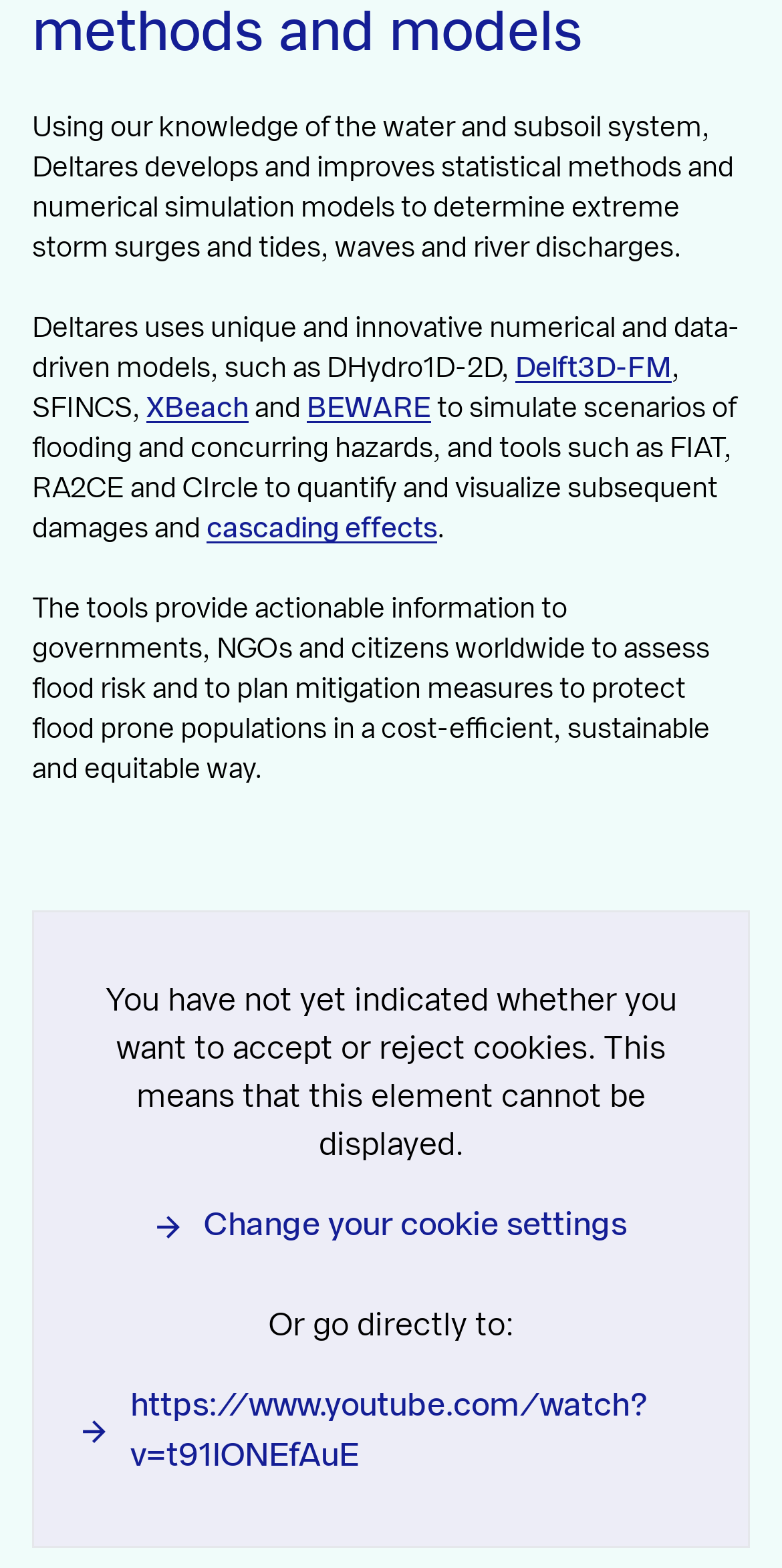Using the provided element description "Change your cookie settings", determine the bounding box coordinates of the UI element.

[0.199, 0.766, 0.801, 0.798]